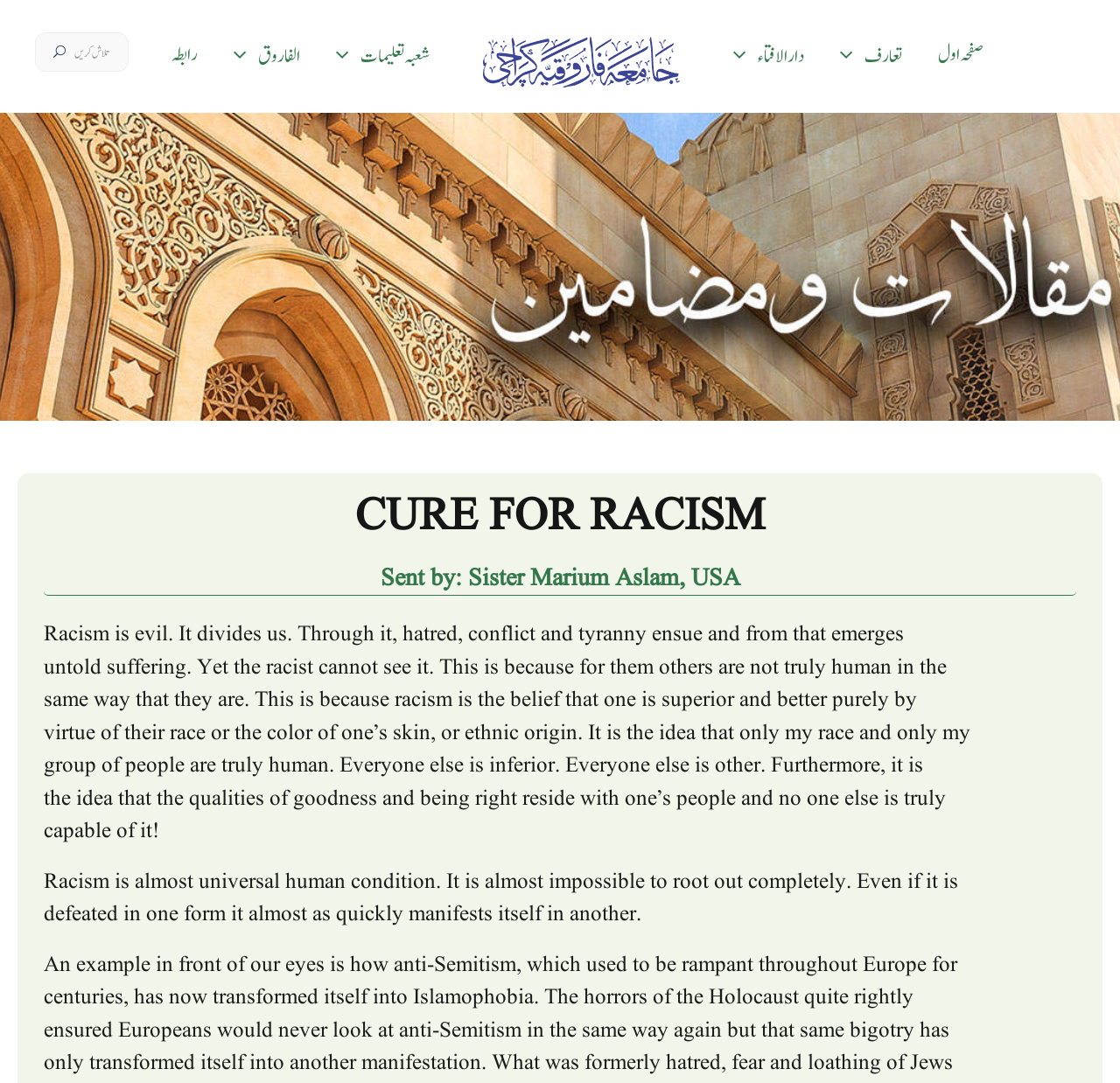What is the position of the logo on the webpage?
Please provide a full and detailed response to the question.

I found the answer by looking at the bounding box coordinates of the image 'Logo Jamia Farooqia2' which suggests that the logo is positioned at the top left of the webpage.